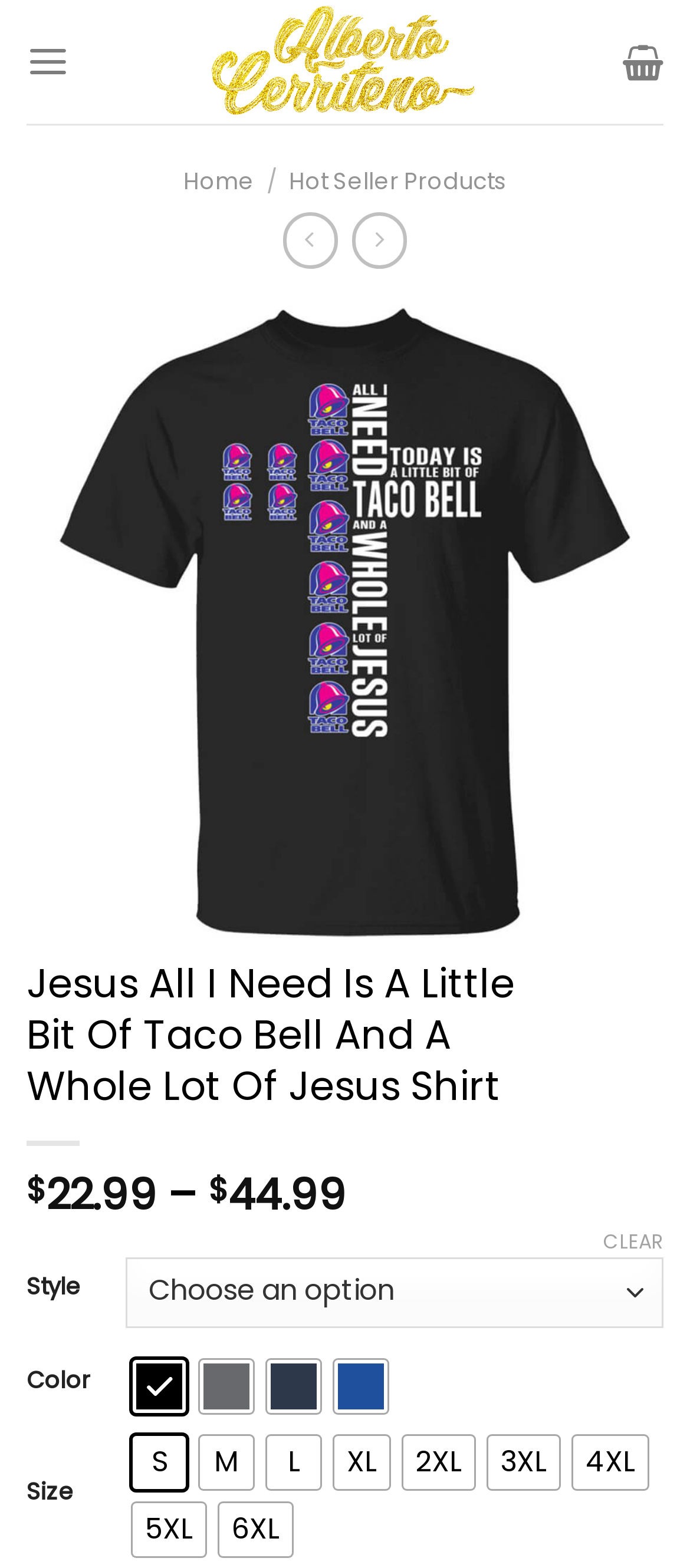What is the name of the shirt being sold?
Answer the question with as much detail as possible.

I determined the answer by looking at the heading element with the text 'Jesus All I Need Is A Little Bit Of Taco Bell And A Whole Lot Of Jesus Shirt' which is likely the title of the product being sold.